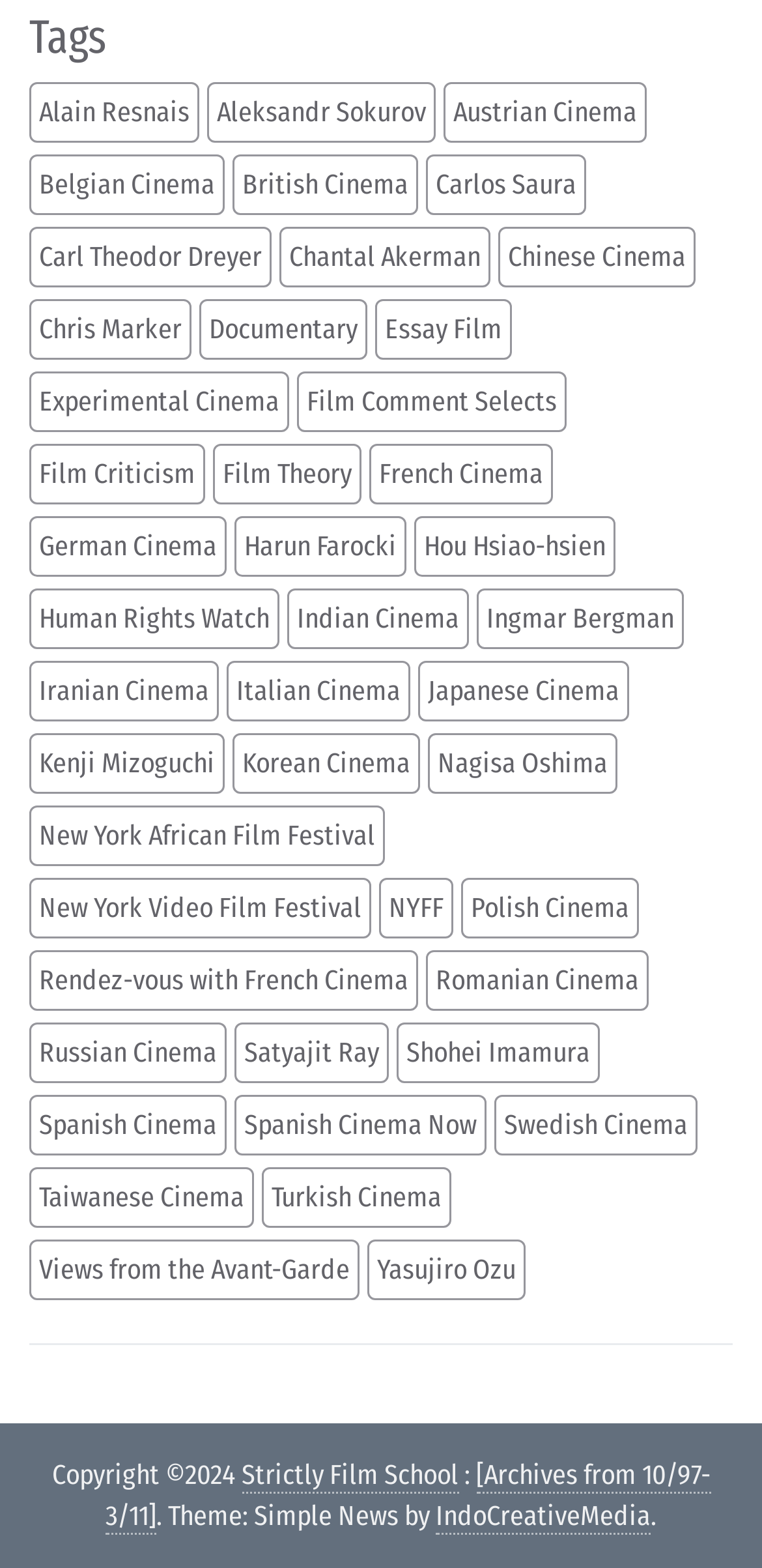Please determine the bounding box coordinates of the element's region to click in order to carry out the following instruction: "Click on the link to NYFF". The coordinates should be four float numbers between 0 and 1, i.e., [left, top, right, bottom].

[0.497, 0.56, 0.595, 0.598]